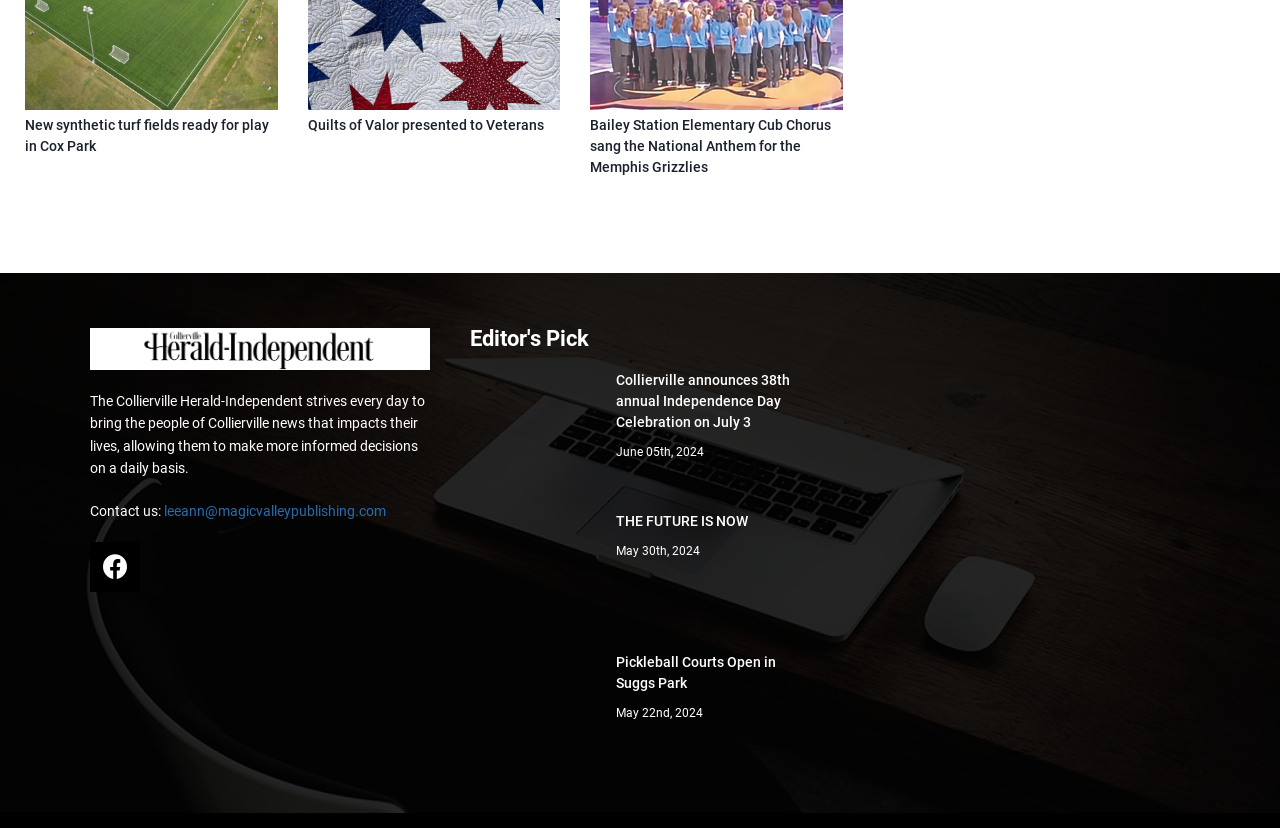Provide a short, one-word or phrase answer to the question below:
What is the topic of the article with the heading 'Collierville announces 38th annual Independence Day Celebration on July 3'

Independence Day Celebration